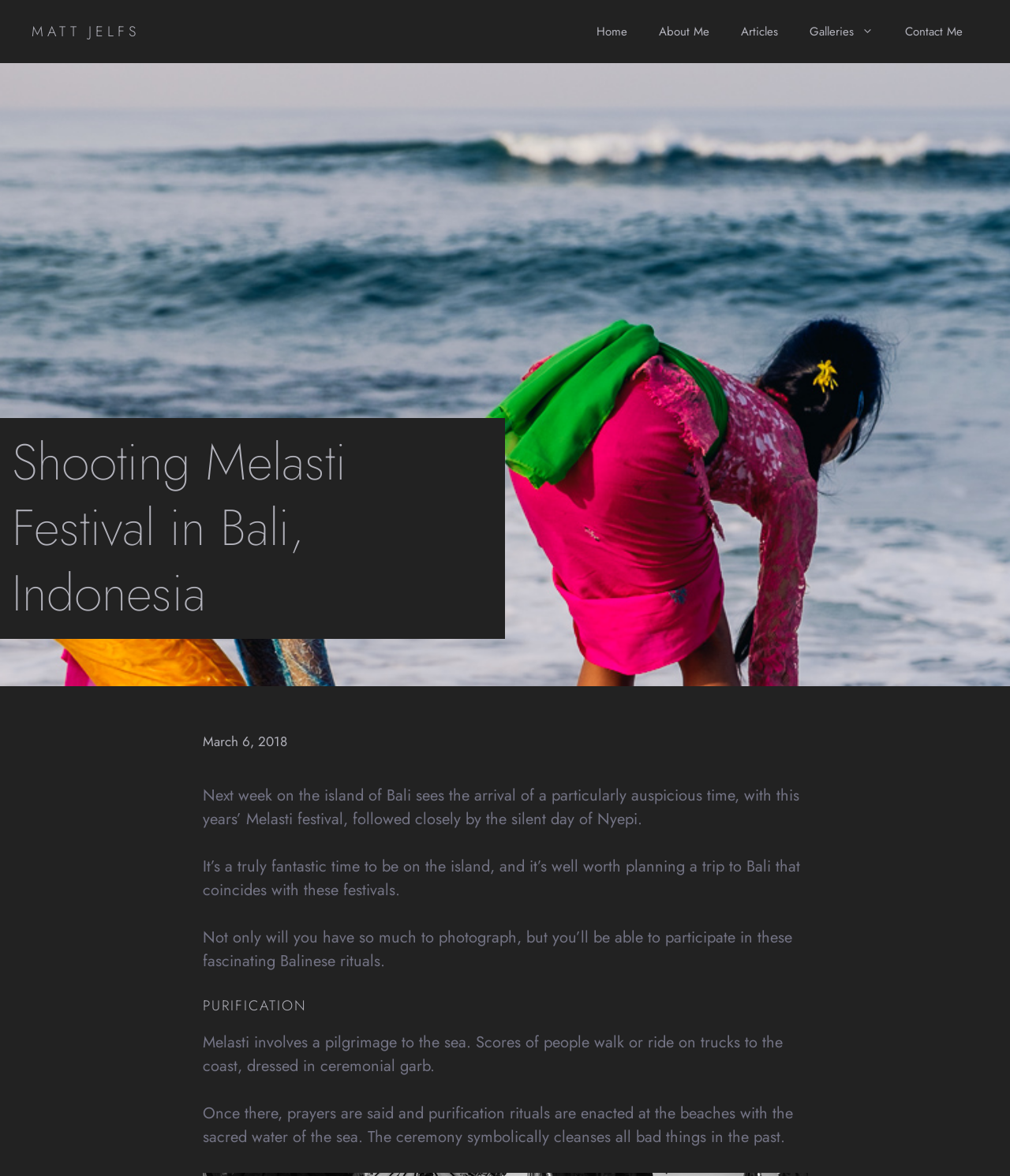Please provide the main heading of the webpage content.

Shooting Melasti Festival in Bali, Indonesia